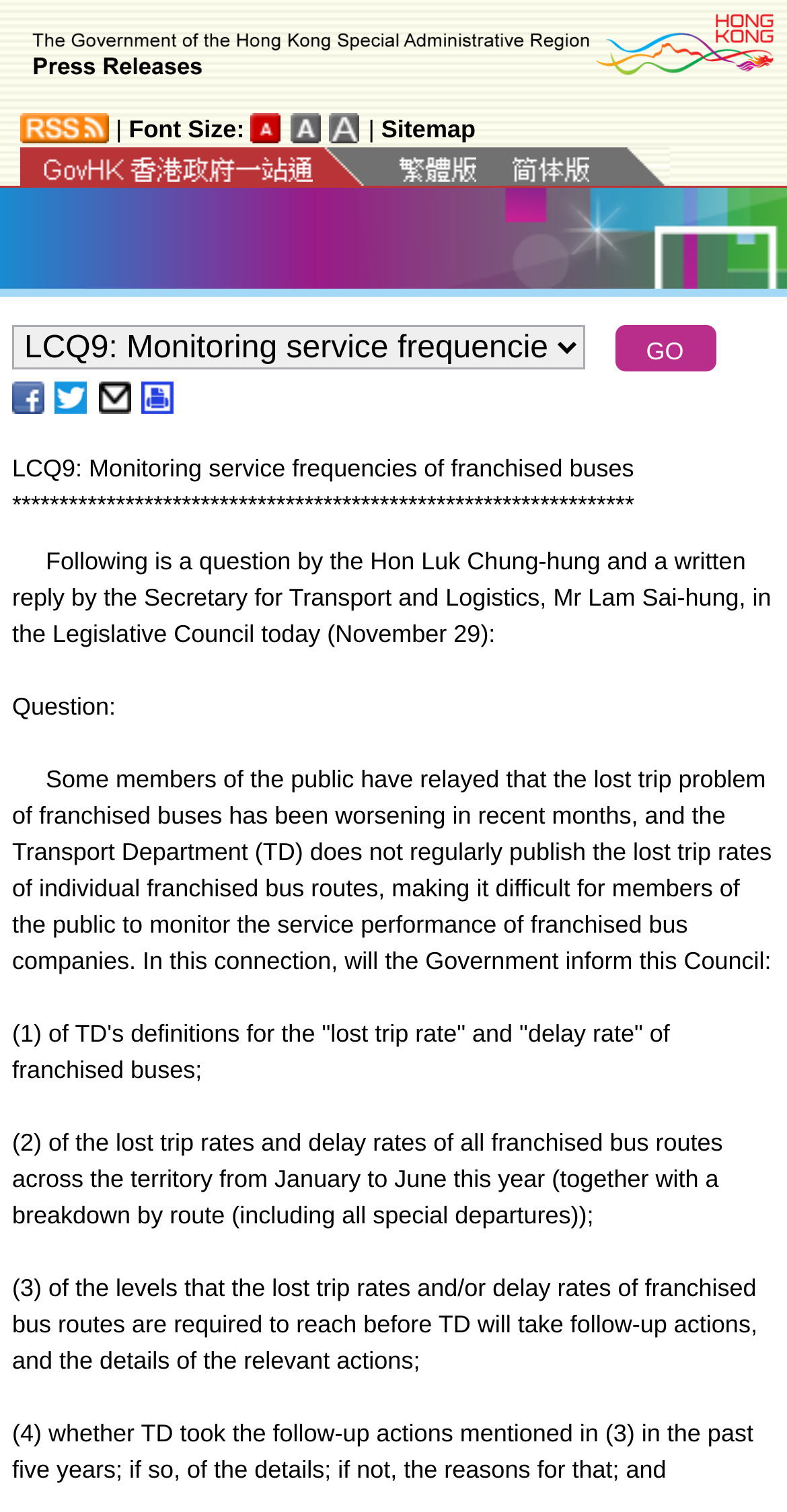Answer with a single word or phrase: 
What is the role of Mr Lam Sai-hung?

Secretary for Transport and Logistics